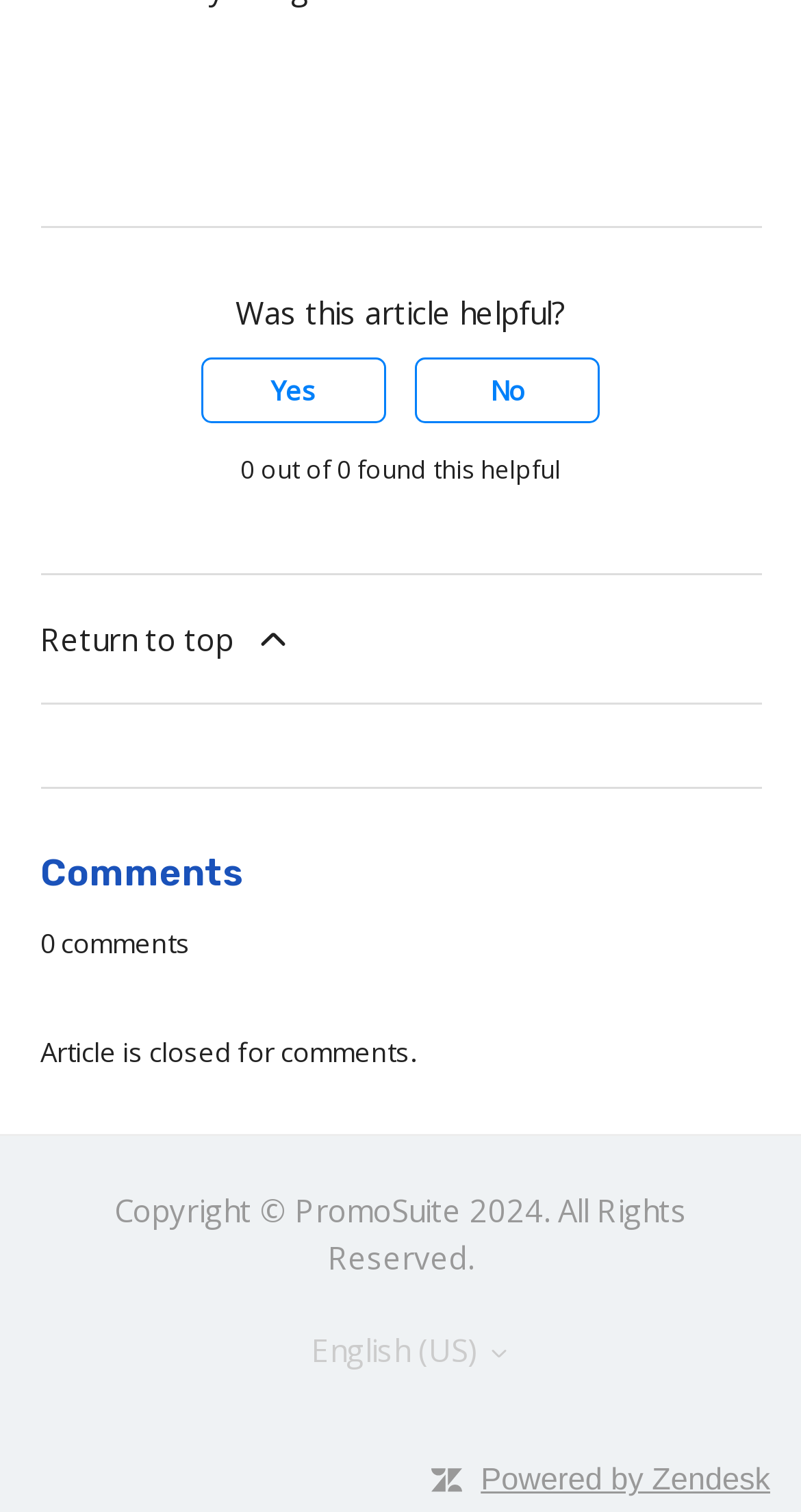Respond to the question below with a single word or phrase: What is the language currently selected?

English (US)